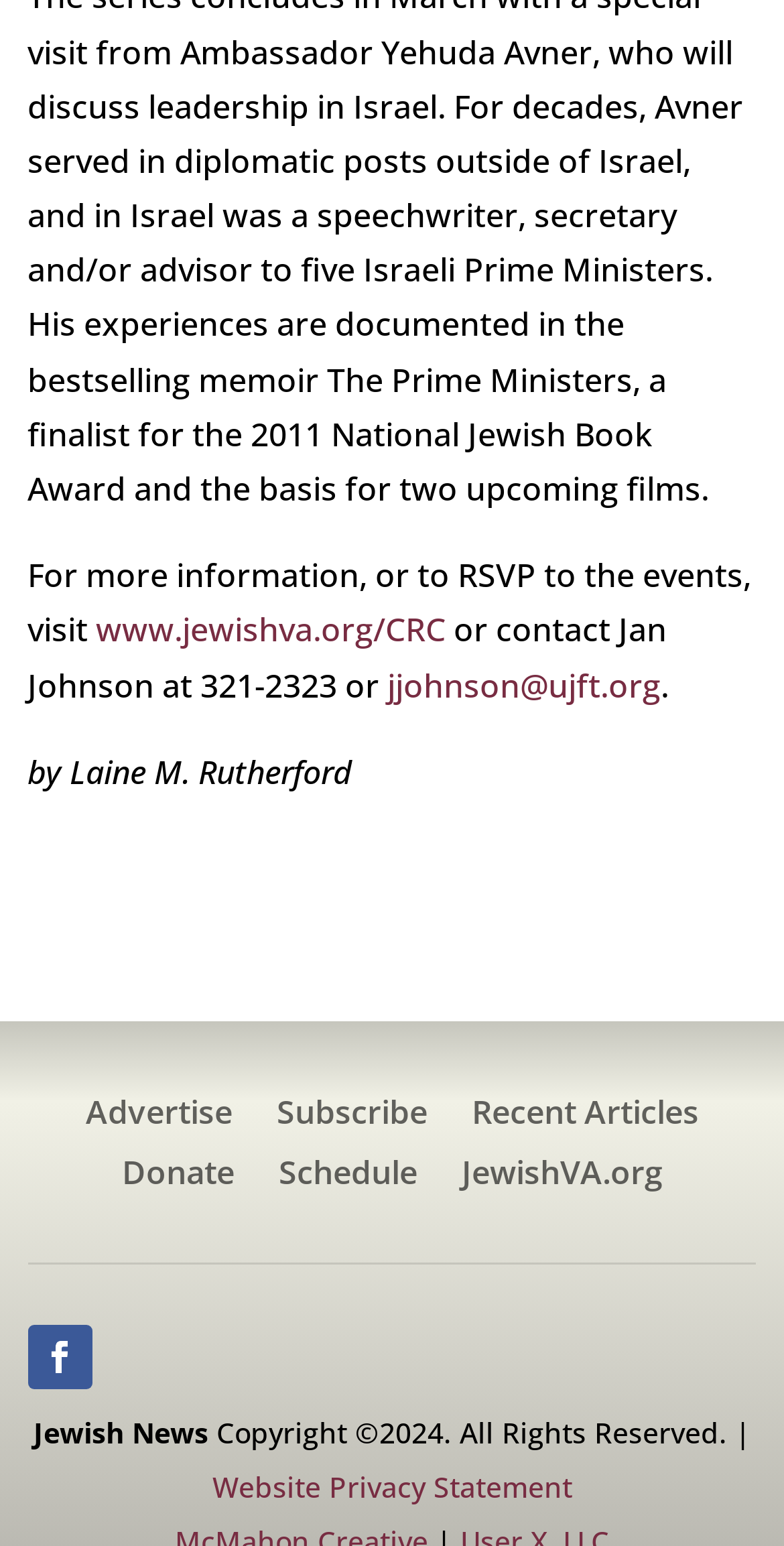Provide your answer to the question using just one word or phrase: What are the options available in the footer?

Advertise, Subscribe, Recent Articles, Donate, Schedule, JewishVA.org